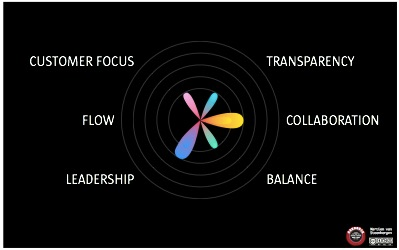How many values are represented in the flower chart?
Your answer should be a single word or phrase derived from the screenshot.

Six